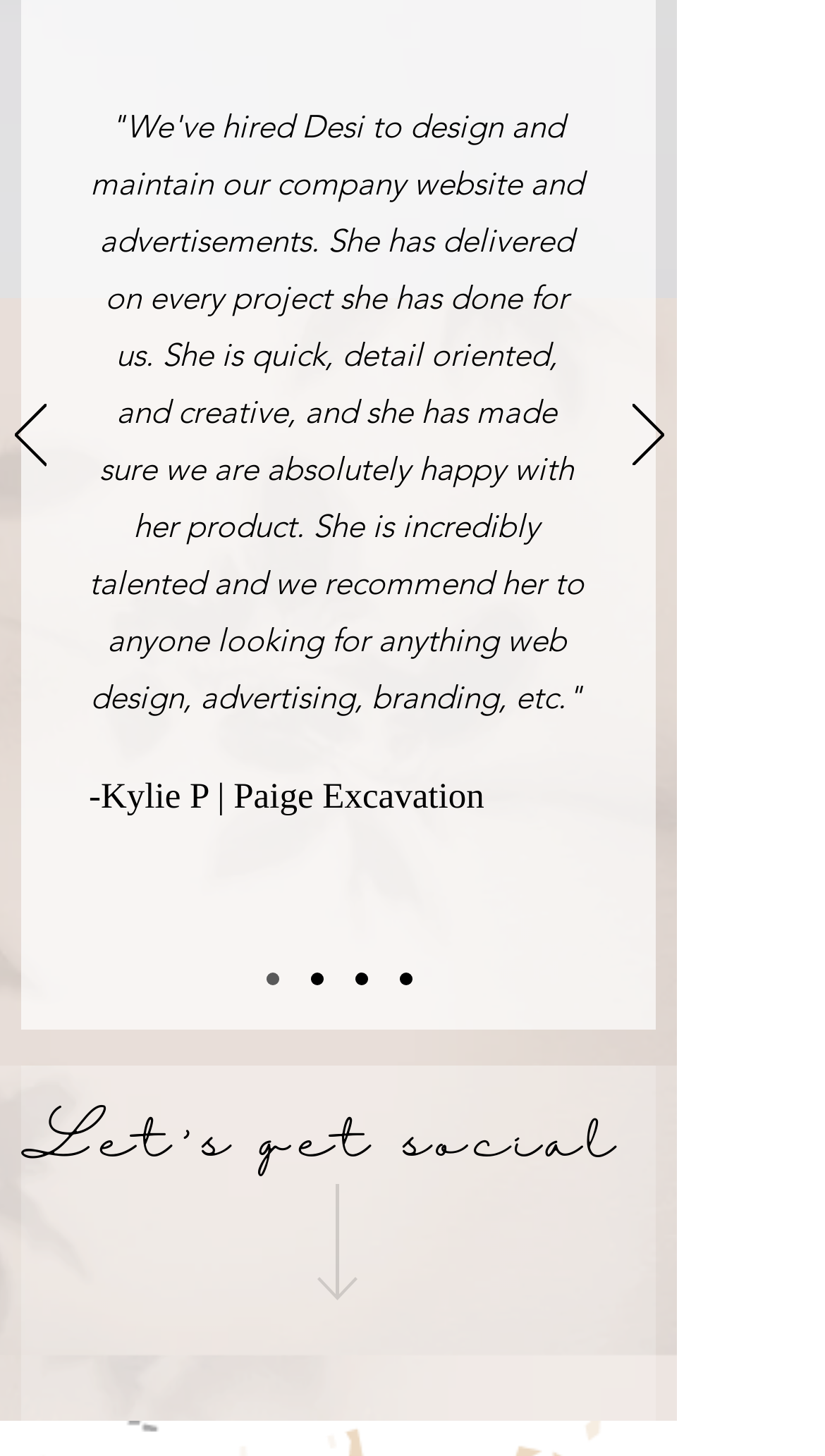Identify the bounding box coordinates of the area you need to click to perform the following instruction: "Go to Instagram".

[0.172, 0.905, 0.262, 0.956]